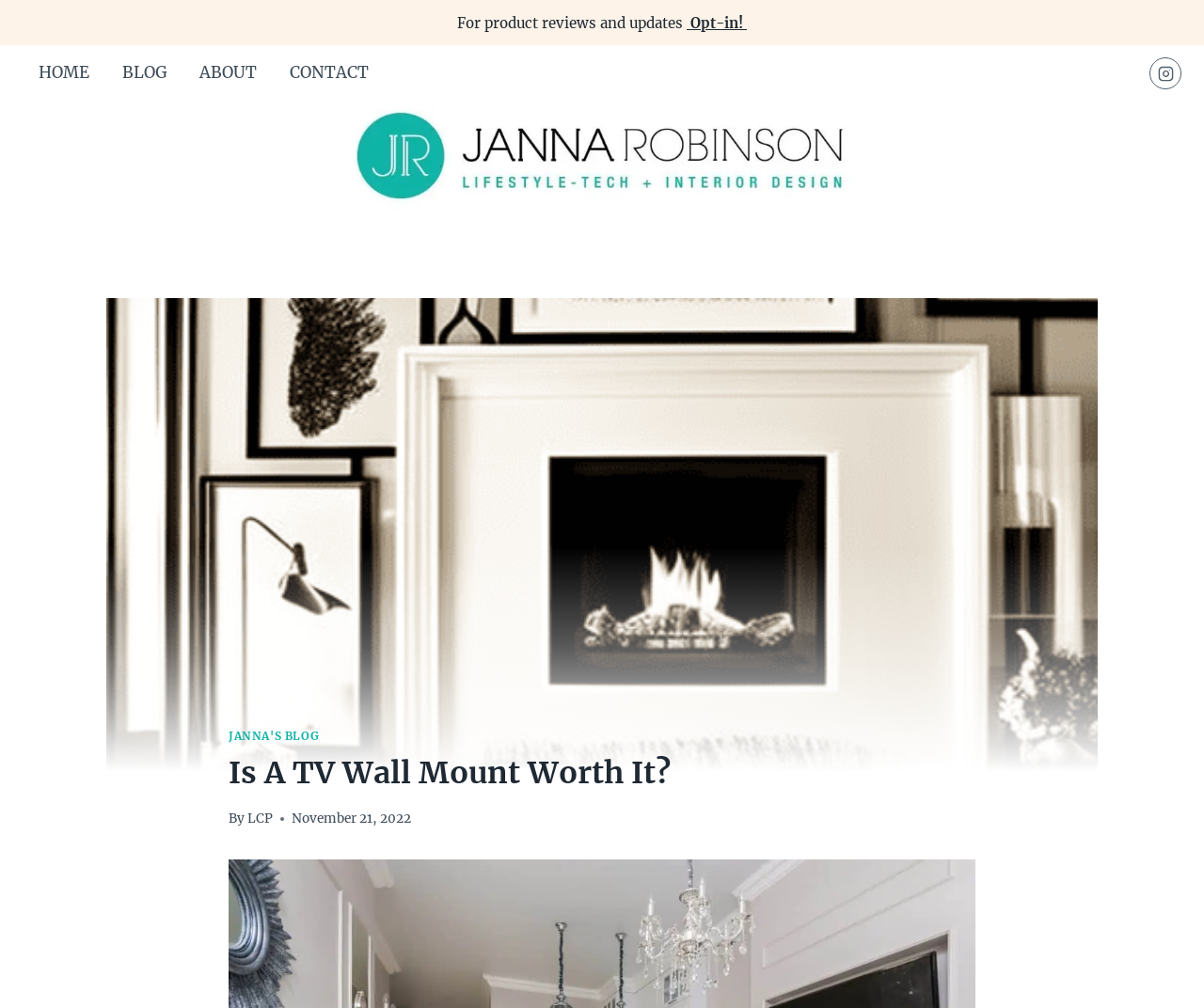What is the website's social media handle? Based on the image, give a response in one word or a short phrase.

Instagram